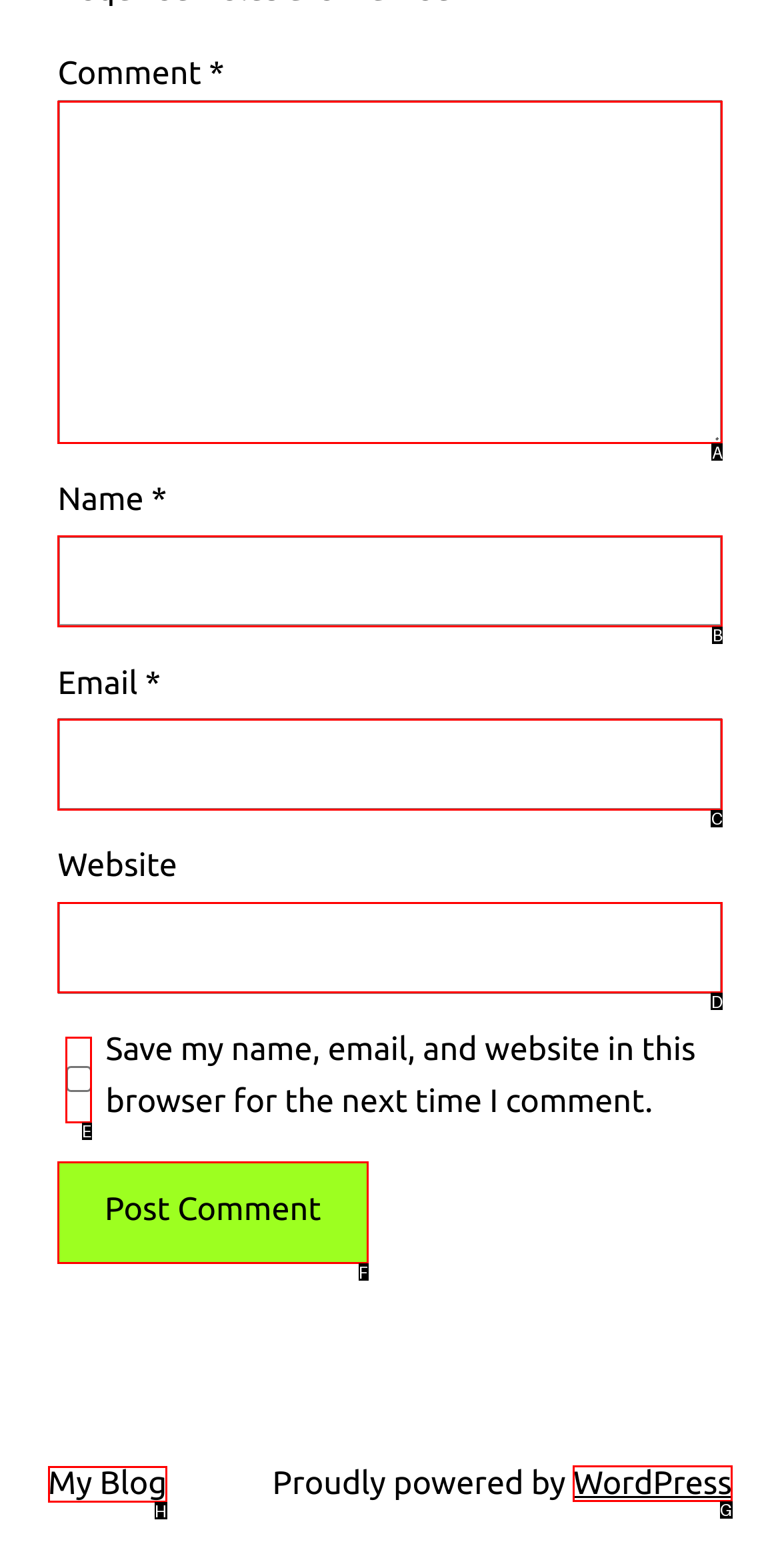Tell me which letter corresponds to the UI element that will allow you to Go to Products page. Answer with the letter directly.

None